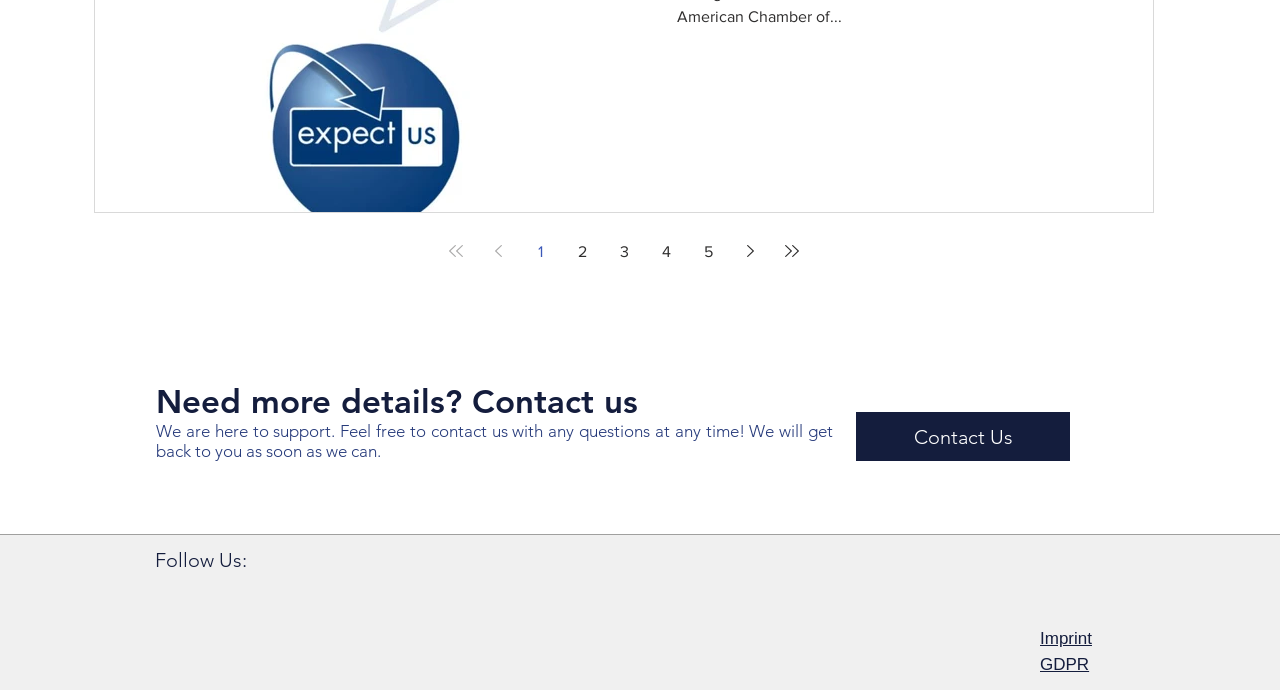Bounding box coordinates are to be given in the format (top-left x, top-left y, bottom-right x, bottom-right y). All values must be floating point numbers between 0 and 1. Provide the bounding box coordinate for the UI element described as: GDPR

[0.812, 0.95, 0.851, 0.977]